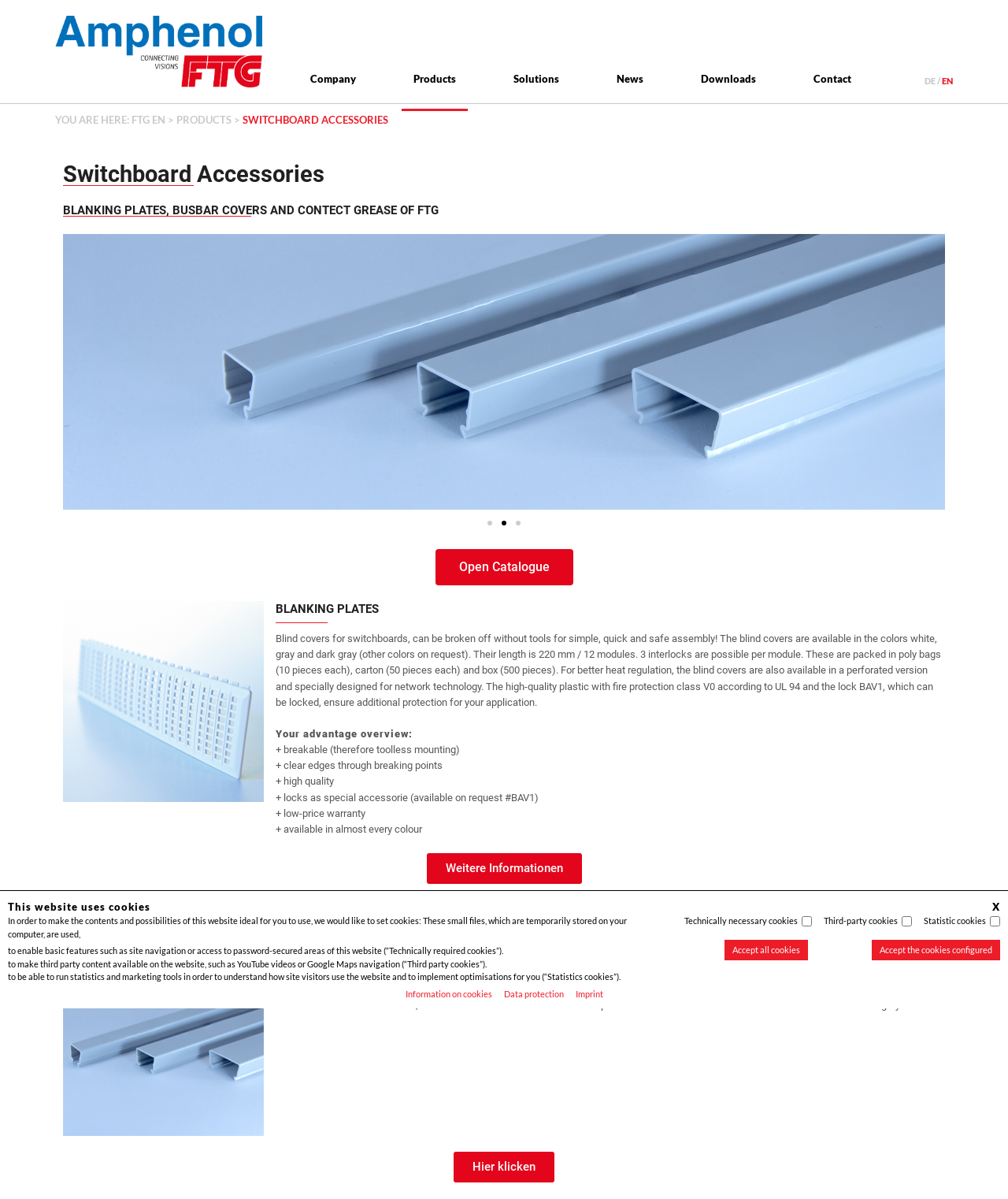What material are the busbar covers made of?
Use the screenshot to answer the question with a single word or phrase.

Halogen-free material in PC/ABS